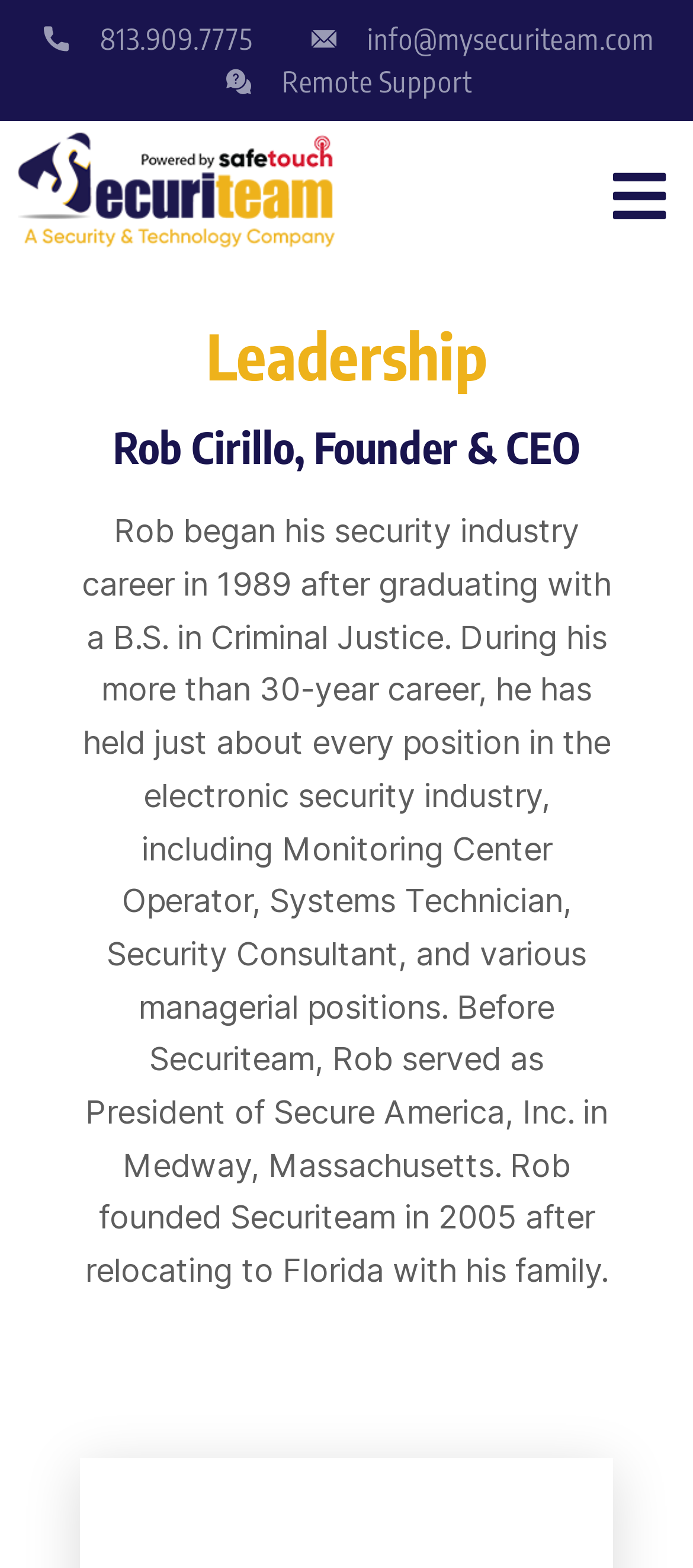What is the name of the founder and CEO of Securiteam?
Look at the image and answer with only one word or phrase.

Rob Cirillo